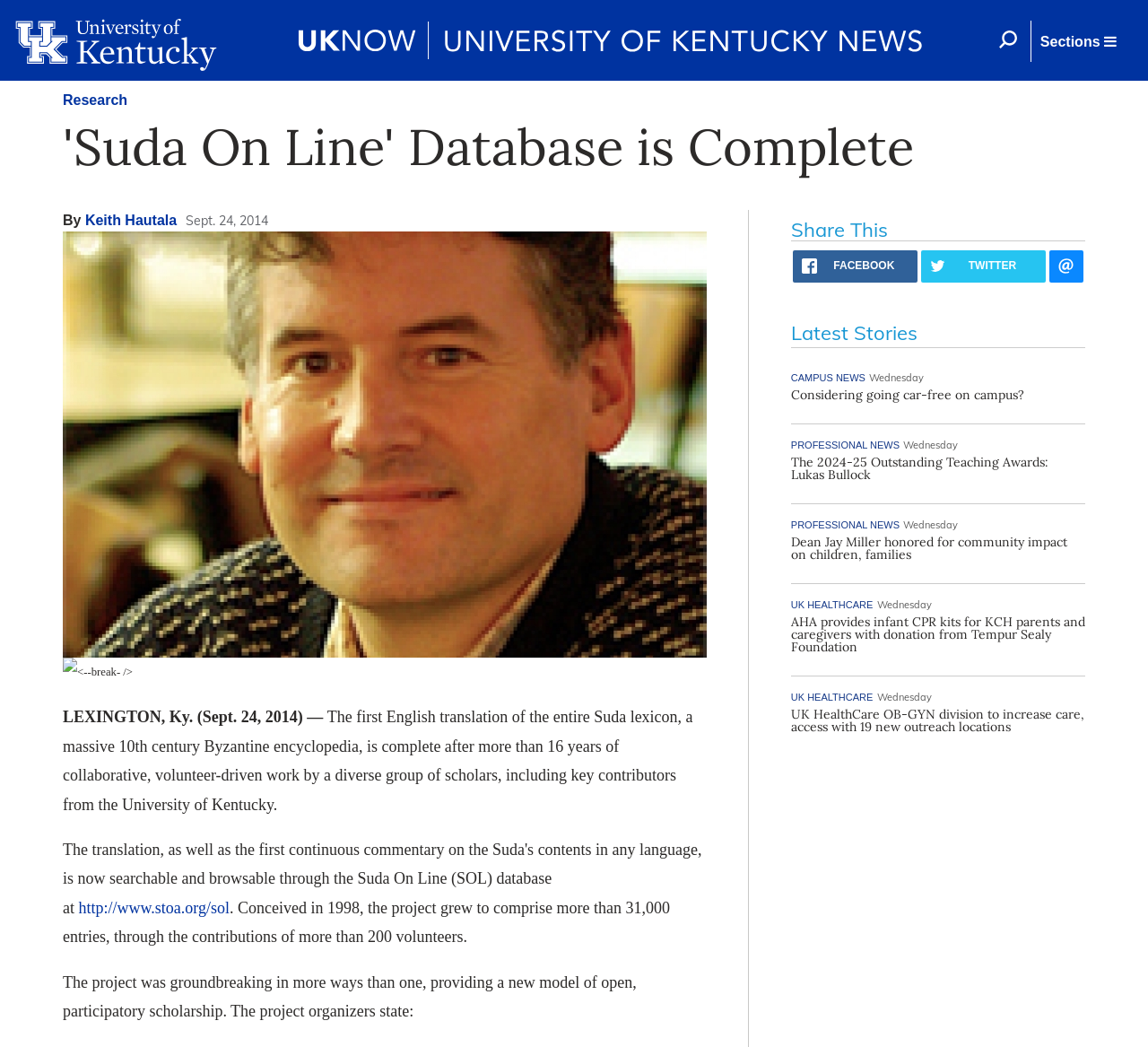Find the bounding box coordinates for the area you need to click to carry out the instruction: "Share on Facebook". The coordinates should be four float numbers between 0 and 1, indicated as [left, top, right, bottom].

[0.69, 0.239, 0.799, 0.27]